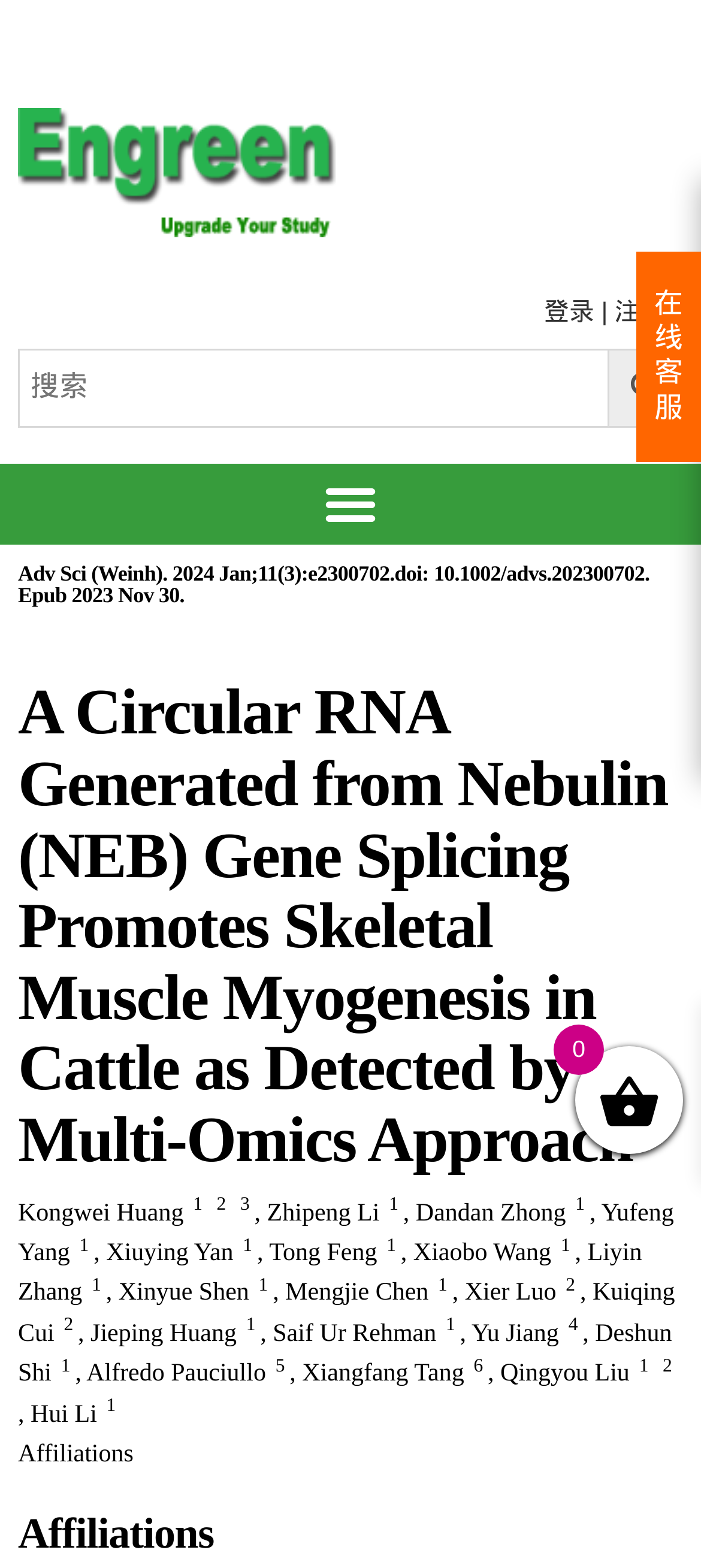Please specify the bounding box coordinates of the clickable region necessary for completing the following instruction: "search for something". The coordinates must consist of four float numbers between 0 and 1, i.e., [left, top, right, bottom].

[0.026, 0.223, 0.974, 0.273]